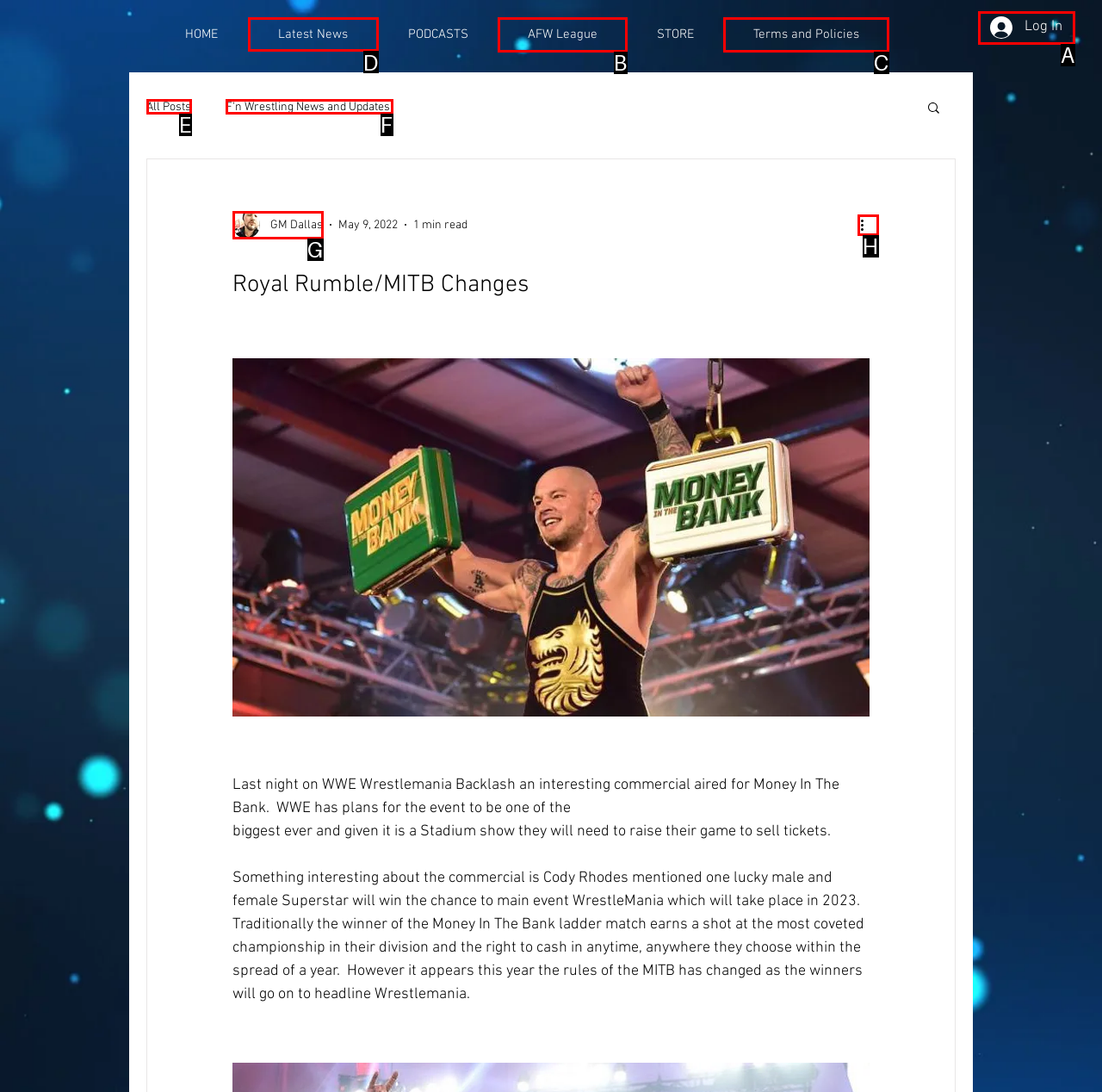Determine which option you need to click to execute the following task: Read the latest news. Provide your answer as a single letter.

D